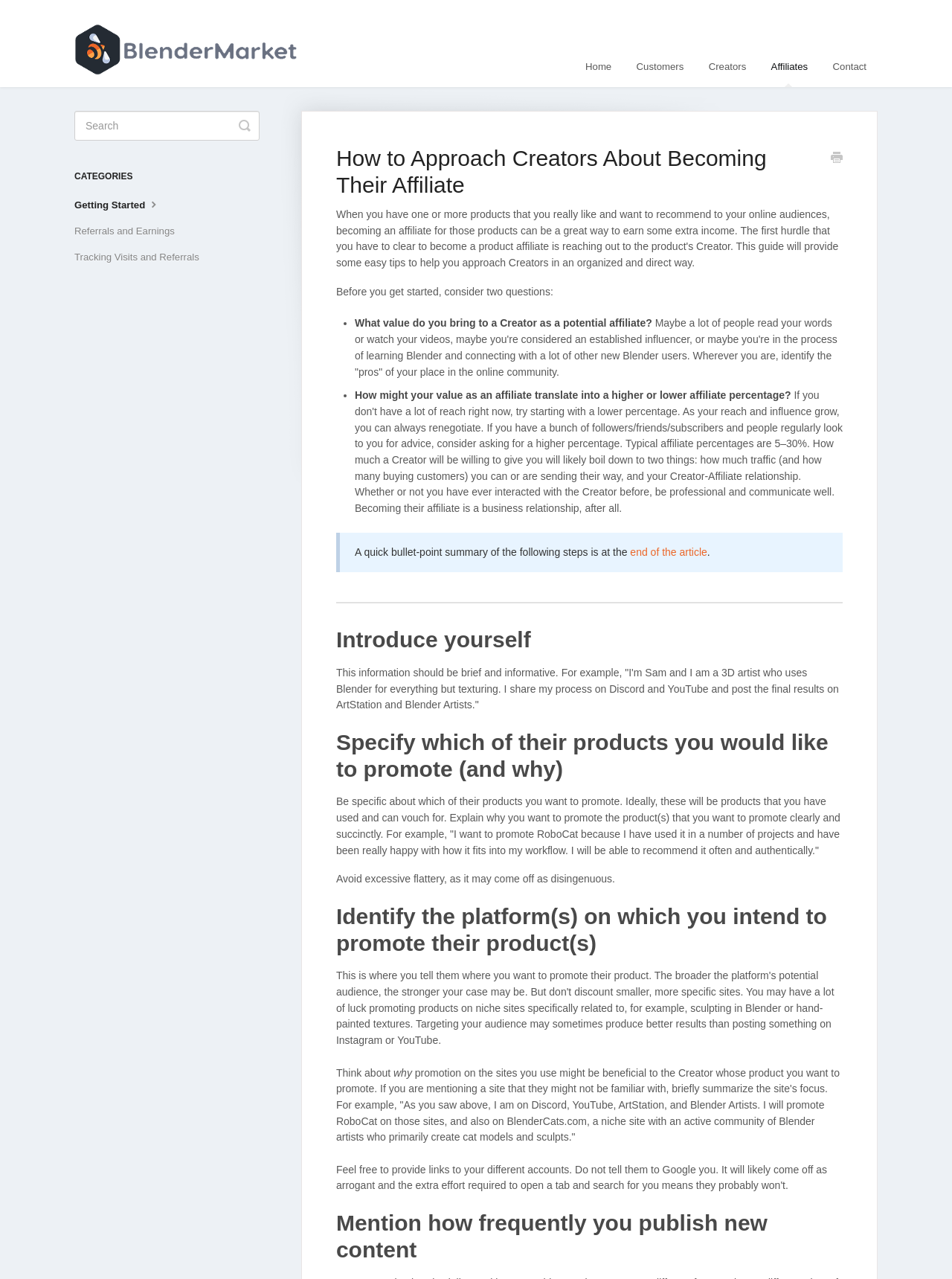Give the bounding box coordinates for the element described as: "Referrals and Earnings".

[0.078, 0.172, 0.195, 0.19]